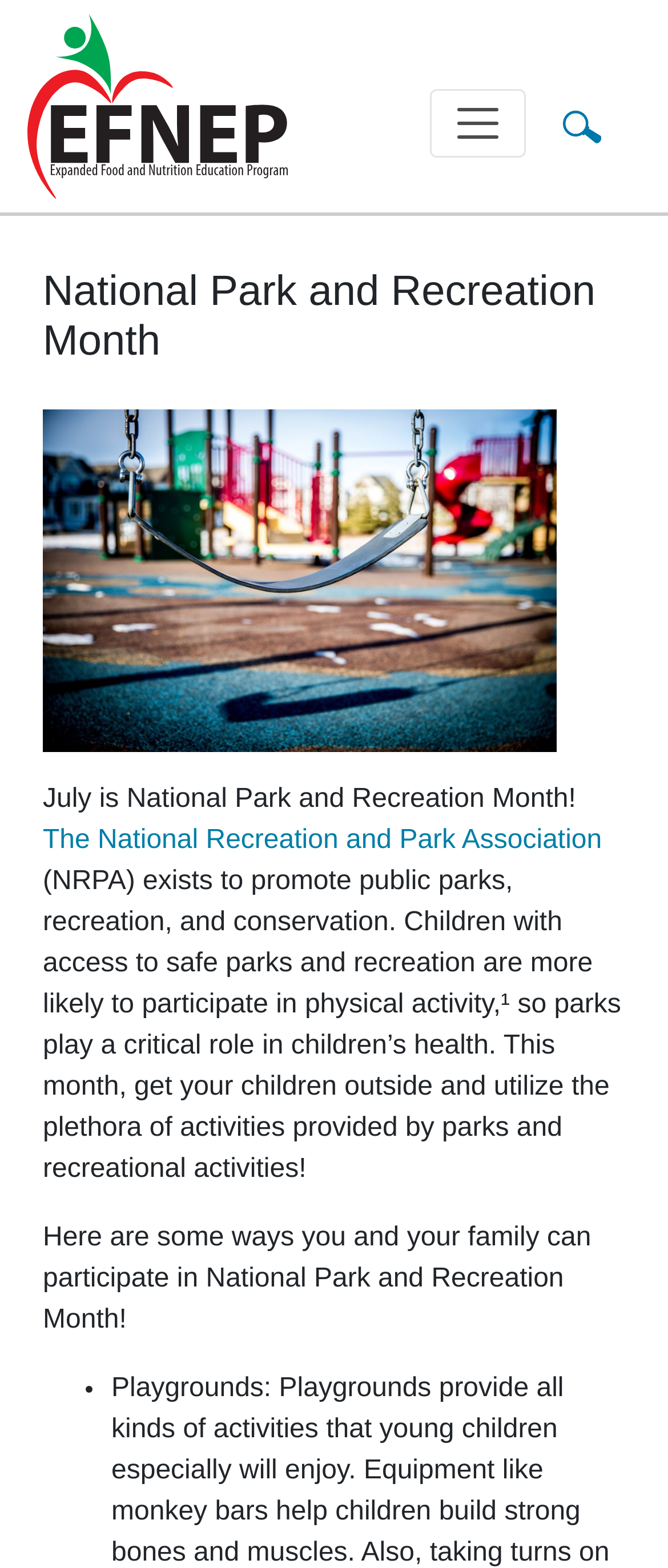Write a detailed summary of the webpage.

The webpage is about the Expanded Food and Nutrition Education Program (EFNEP) and its relation to National Park and Recreation Month. At the top of the page, there is a main navigation section that spans the entire width of the page. Within this section, there is an EFNEP logo on the left side, accompanied by a "Toggle navigation" button on the right side.

Below the navigation section, there is a header that takes up most of the page's width. The header contains a heading that reads "National Park and Recreation Month" and an image of a person swinging, which is positioned below the heading. To the right of the image, there is a paragraph of text that explains the importance of parks and recreation in promoting children's health.

Below the image and paragraph, there is a link to the National Recreation and Park Association (NRPA) and a longer passage of text that discusses the role of parks in children's health and encourages readers to participate in National Park and Recreation Month. This passage is followed by a heading that reads "Here are some ways you and your family can participate in National Park and Recreation Month!" and a bullet point list, although only the first list marker is visible.

There are a total of 2 images on the page: the EFNEP logo and the image of a person swinging. There are also 2 links: one to the EFNEP logo and another to the NRPA. The page has a total of 3 headings, 2 of which are nested within the header section.